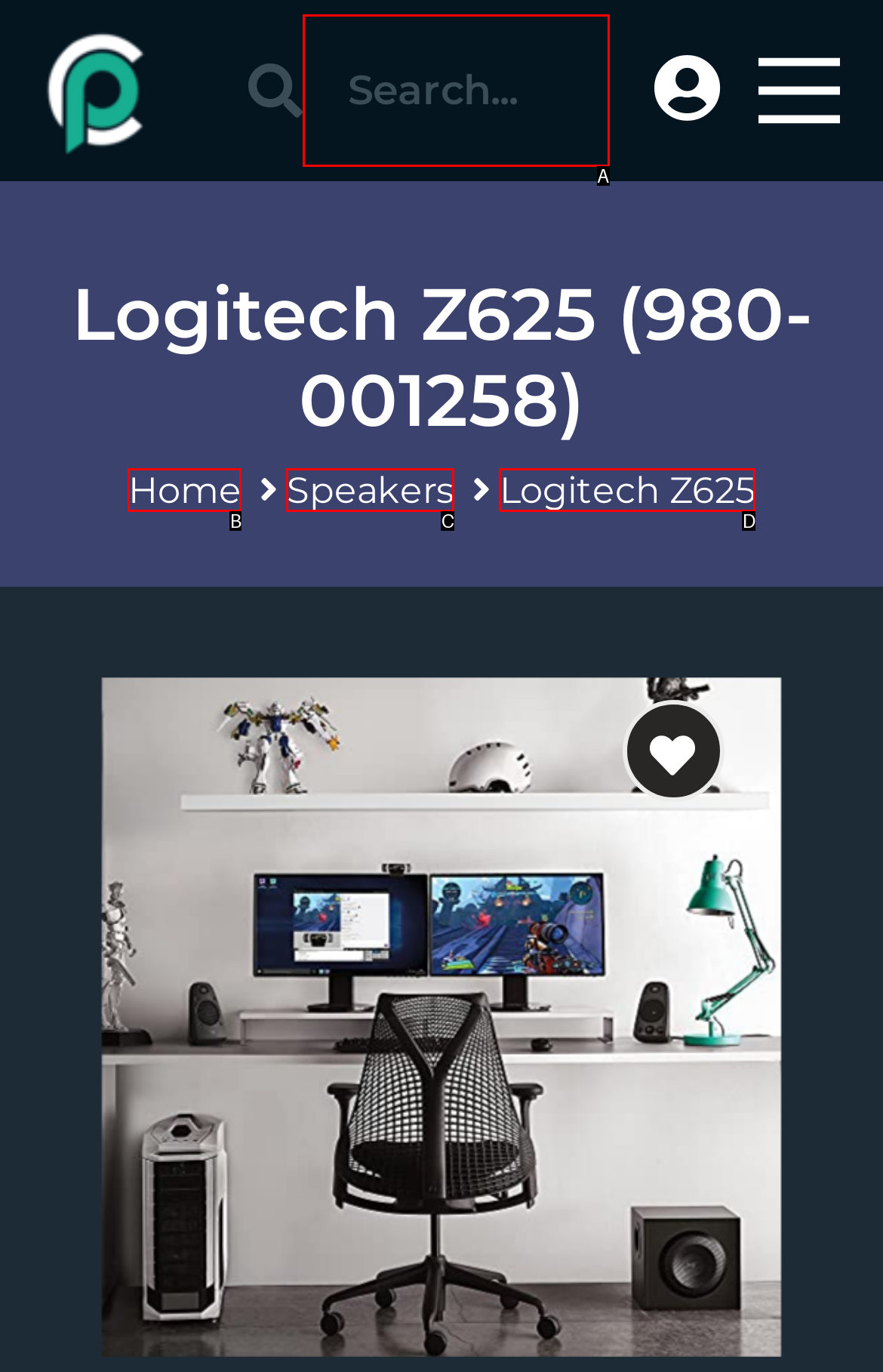Tell me which one HTML element best matches the description: Logitech Z625 Answer with the option's letter from the given choices directly.

D